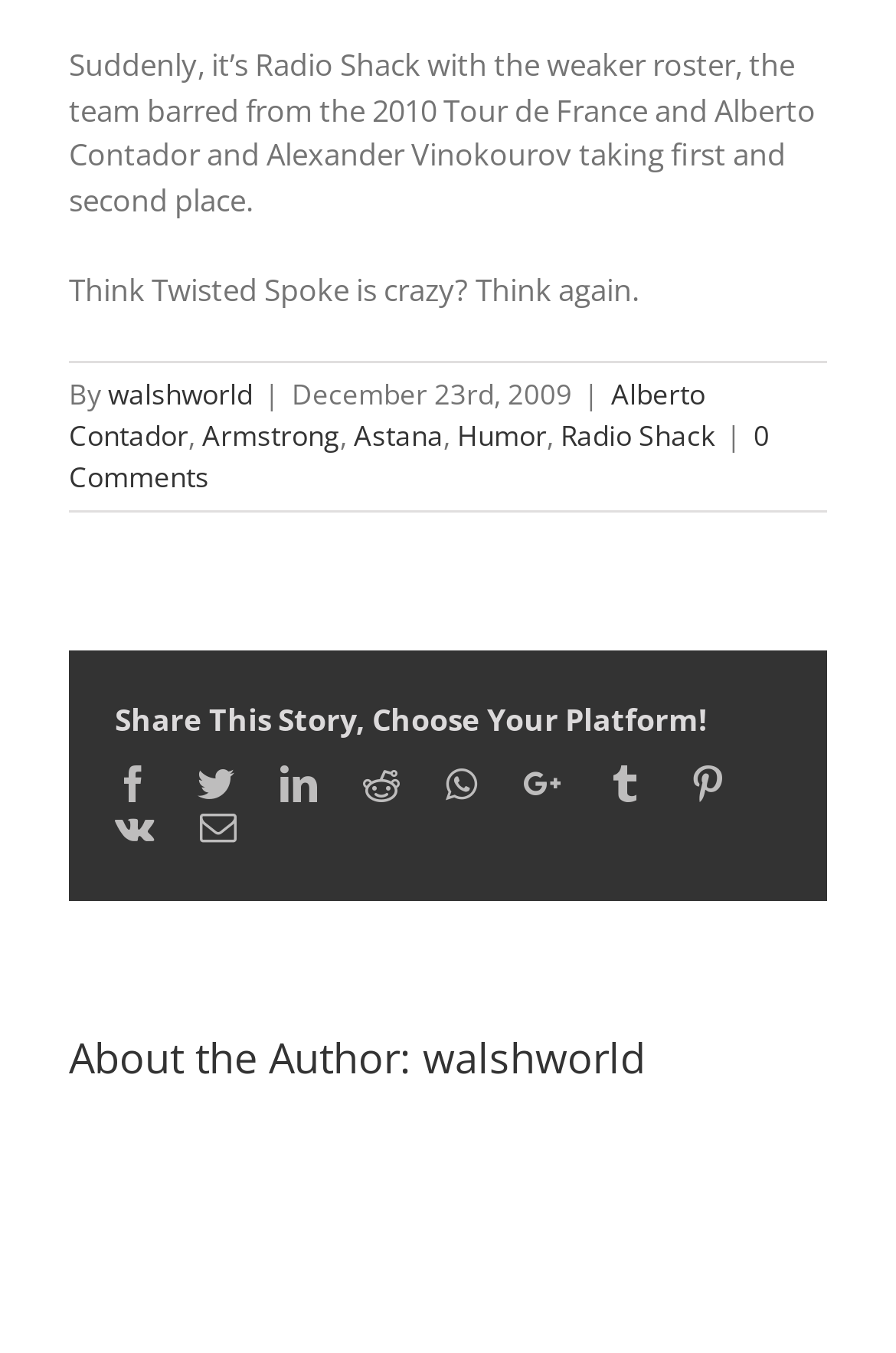Highlight the bounding box of the UI element that corresponds to this description: "Humor".

[0.51, 0.307, 0.61, 0.336]